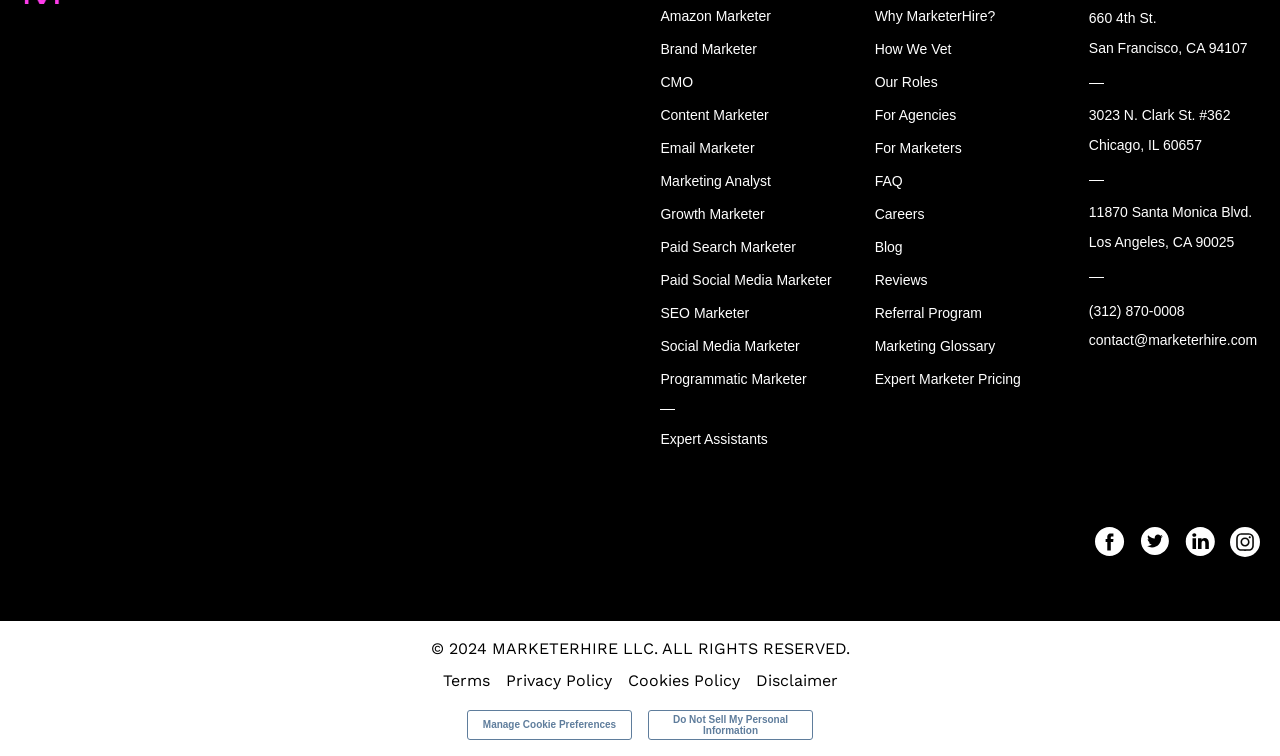Provide the bounding box coordinates of the section that needs to be clicked to accomplish the following instruction: "Contact MarketerHire via phone."

[0.851, 0.401, 0.984, 0.423]